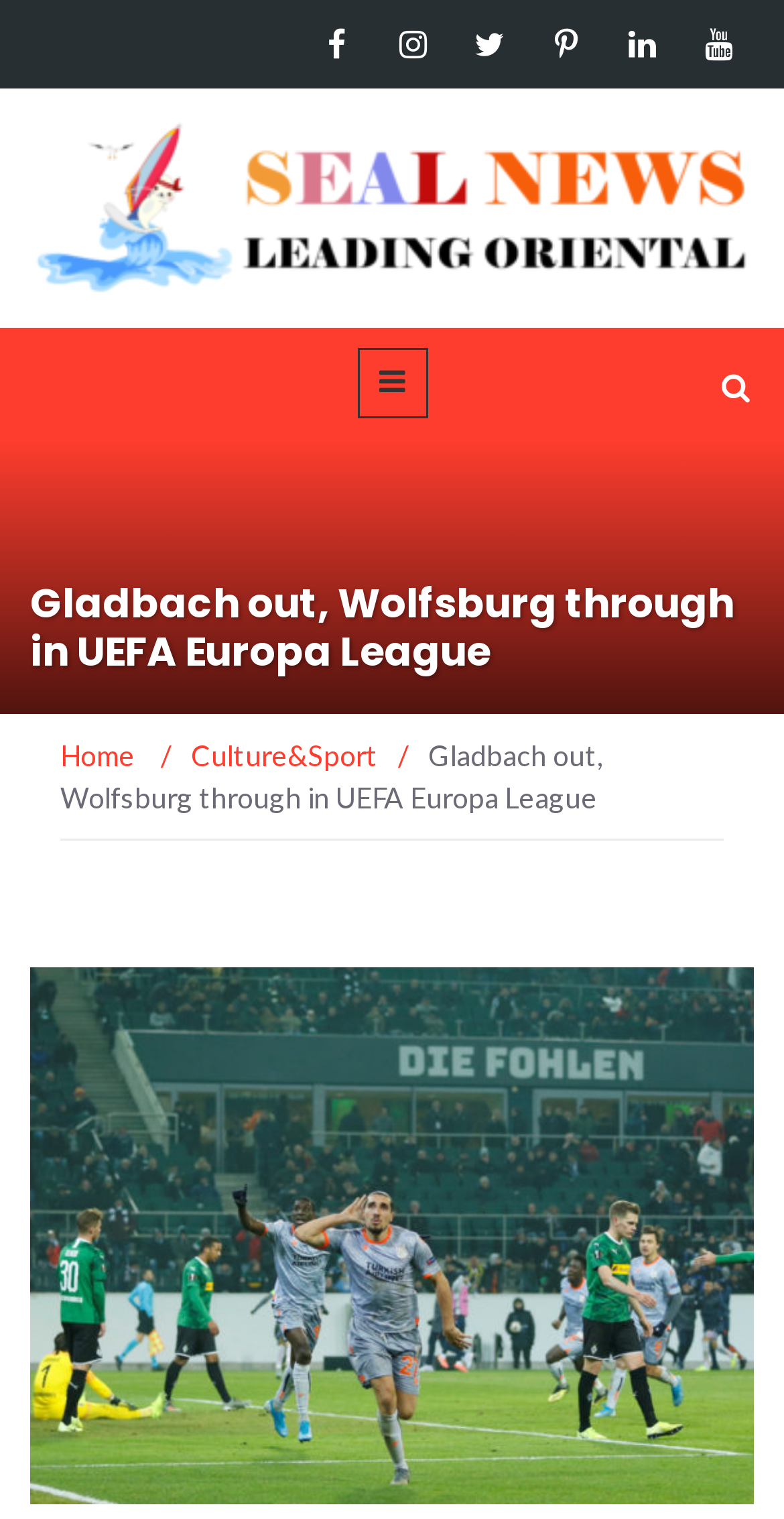Generate a comprehensive description of the webpage content.

The webpage appears to be a news article page, with a focus on the UEFA Europa League. At the top, there are six social media links, including Facebook, Instagram, Twitter, Pinterest, Linkedin, and YouTube, aligned horizontally and taking up about half of the screen width. 

Below the social media links, there is a logo of "Seal News LEADING ORIENTAL" which is also a link, accompanied by an image of the same logo. 

To the right of the logo, there are two buttons: one with an icon and another with a search icon. 

The main content of the page is a news article with the heading "Gladbach out, Wolfsburg through in UEFA Europa League". Below the heading, there is a navigation menu with links to "Home" and "Culture&Sport", separated by a slash. 

The article's content is summarized as "Gladbach out, Wolfsburg through in UEFA Europa League", which takes up most of the screen width.